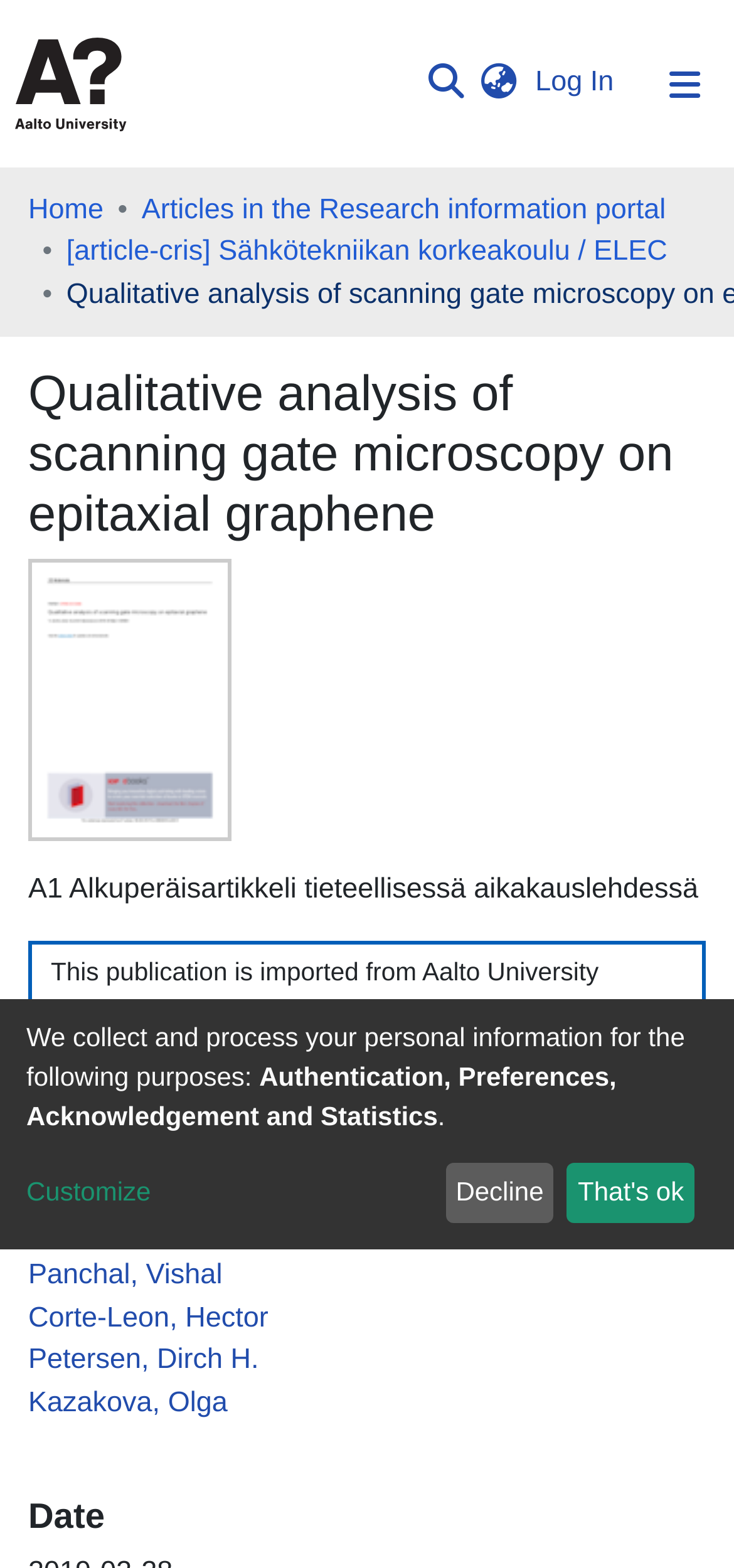How many authors are listed?
Utilize the image to construct a detailed and well-explained answer.

I counted the number of links under the 'Author' heading, which are Mackenzie, David M. A., Panchal, Vishal, Corte-Leon, Hector, Petersen, Dirch H., and Kazakova, Olga. There are 5 links in total.